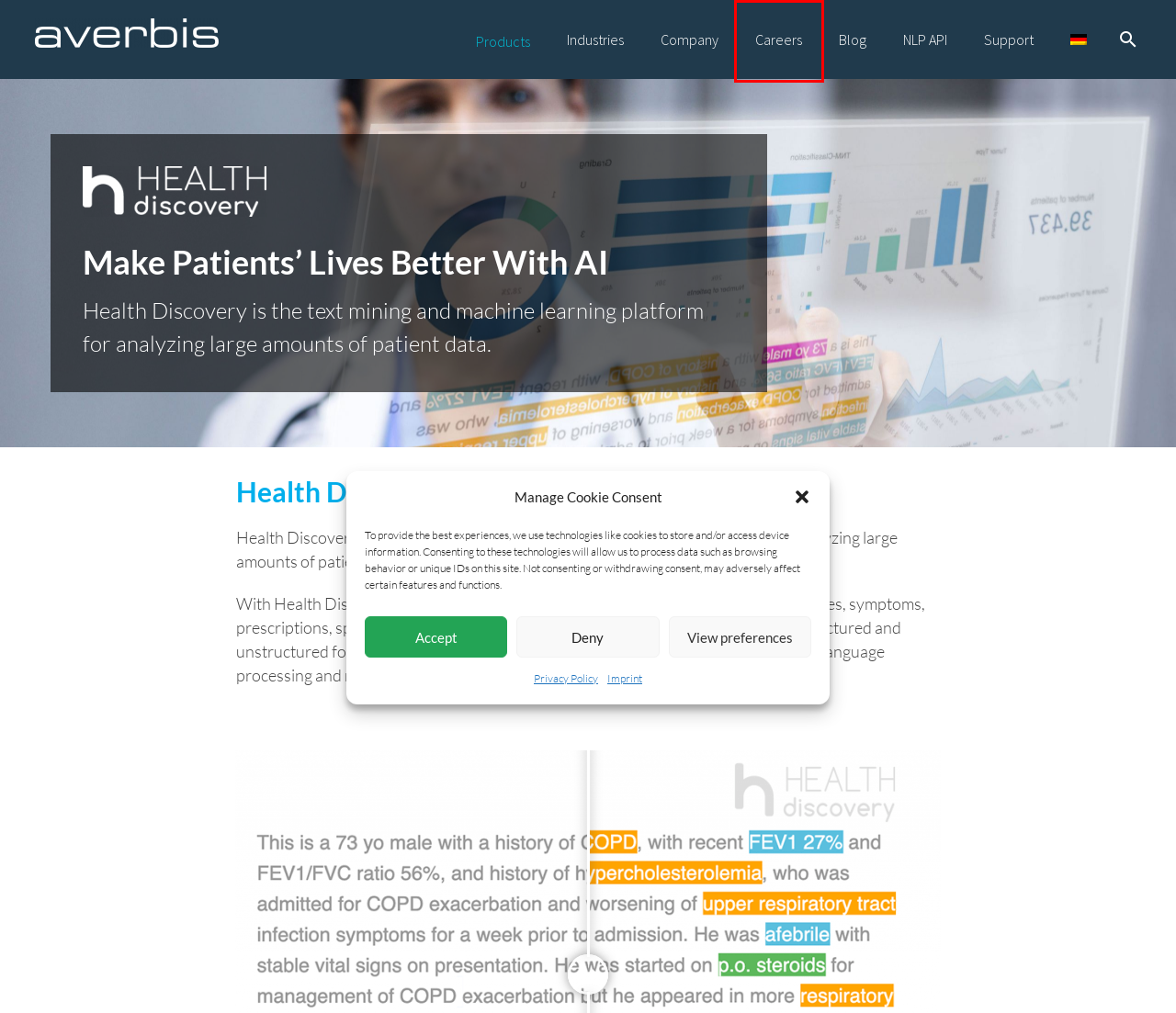Take a look at the provided webpage screenshot featuring a red bounding box around an element. Select the most appropriate webpage description for the page that loads after clicking on the element inside the red bounding box. Here are the candidates:
A. Medical NLP in the Cloud
B. Impressum der Firma Averbis GmbH, Freiburg im Breisgau
C. Averbis help
D. Looking for a new job or a new challenge? Work for Averbis
E. Privacy Policy
F. Averbis Health Discovery - Analyse von Patientendaten
G. Automated Coding and Billing - Averbis GmbH
H. Averbis Blog - Wissen über Text mining und mehr

D